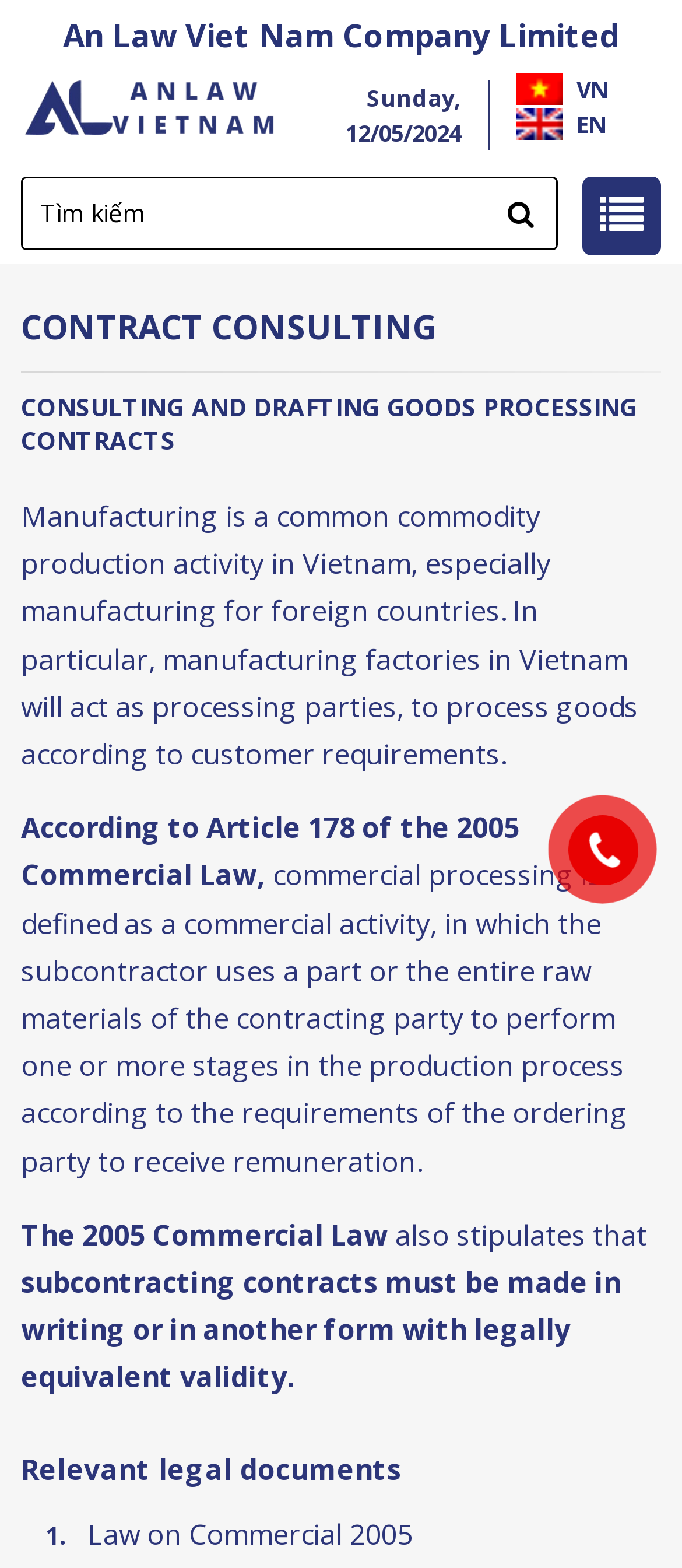Examine the screenshot and answer the question in as much detail as possible: What is the language of the webpage?

The language of the webpage can be switched between Vietnamese (VN) and English (EN) using the links with IDs 649 and 650, respectively, located near the top-right corner of the webpage.